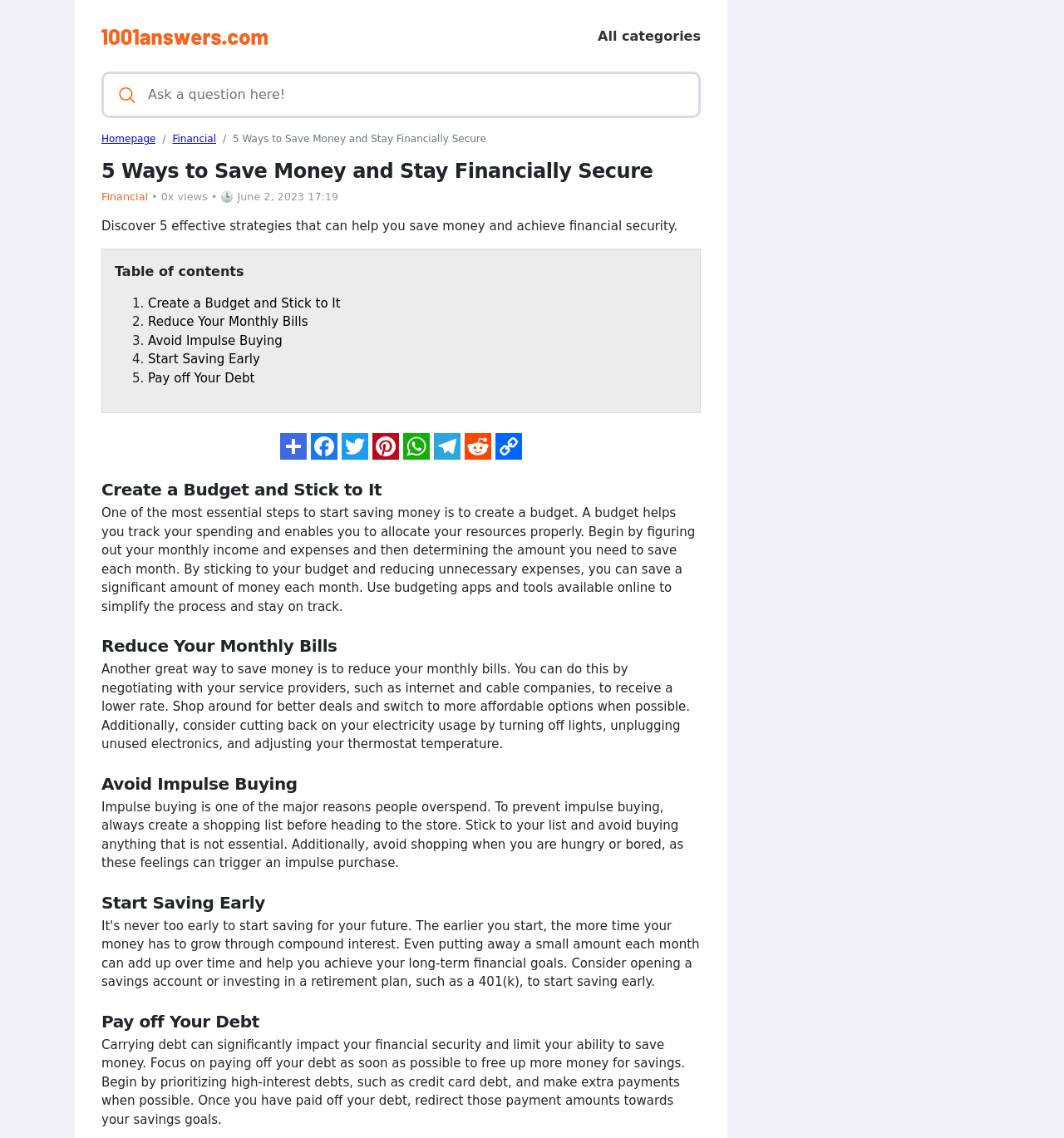Identify the bounding box coordinates for the UI element described as follows: alt="1001answers.com logo". Use the format (top-left x, top-left y, bottom-right x, bottom-right y) and ensure all values are floating point numbers between 0 and 1.

[0.095, 0.023, 0.252, 0.045]